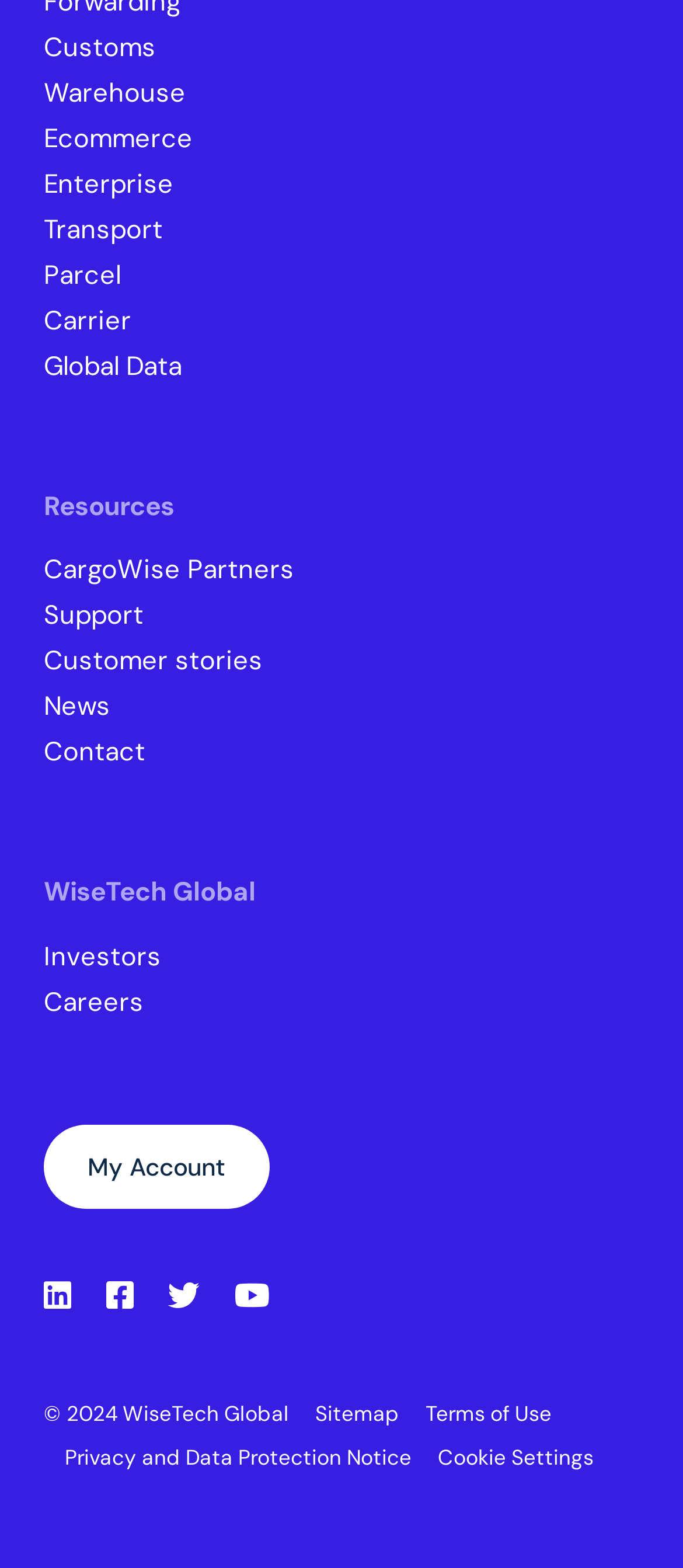Provide the bounding box coordinates of the HTML element described by the text: "Support". The coordinates should be in the format [left, top, right, bottom] with values between 0 and 1.

[0.064, 0.381, 0.29, 0.404]